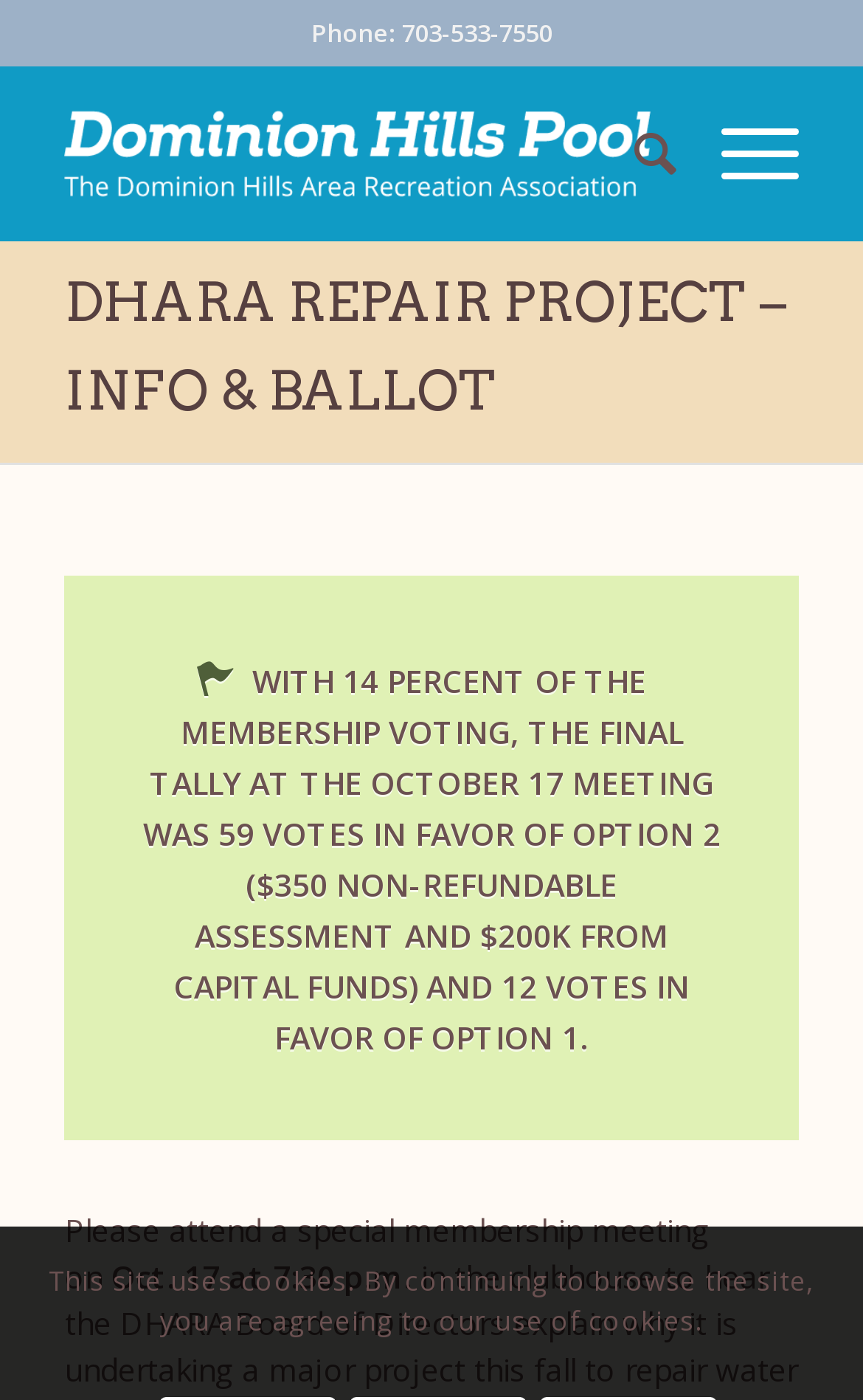Please specify the bounding box coordinates in the format (top-left x, top-left y, bottom-right x, bottom-right y), with values ranging from 0 to 1. Identify the bounding box for the UI component described as follows: aria-label="logo-dominionhills-wh@3x" title="logo-dominionhills-wh@3x"

[0.075, 0.046, 0.755, 0.172]